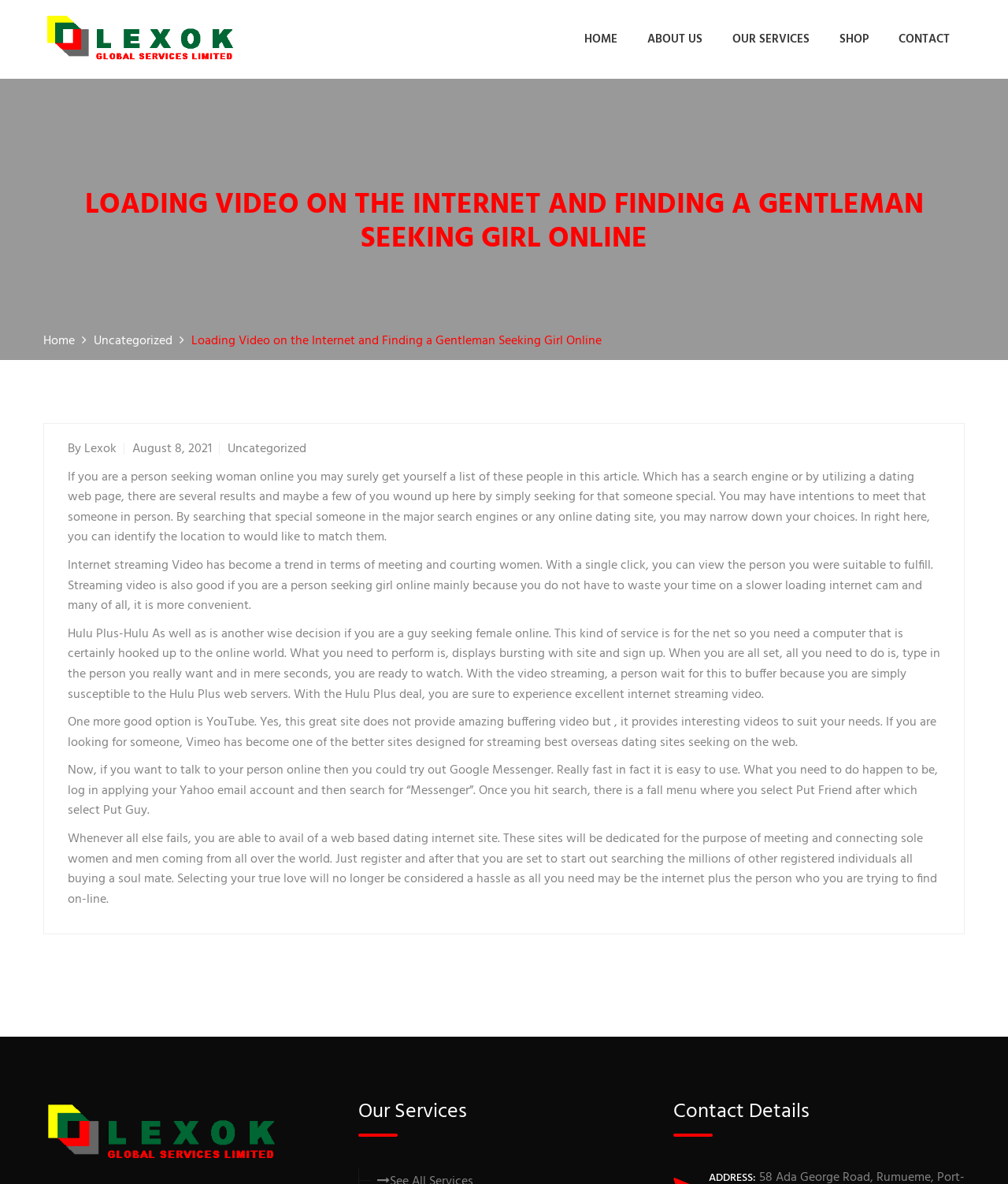Please specify the bounding box coordinates of the clickable region necessary for completing the following instruction: "Click on the 'OUR SERVICES' link". The coordinates must consist of four float numbers between 0 and 1, i.e., [left, top, right, bottom].

[0.727, 0.025, 0.803, 0.041]